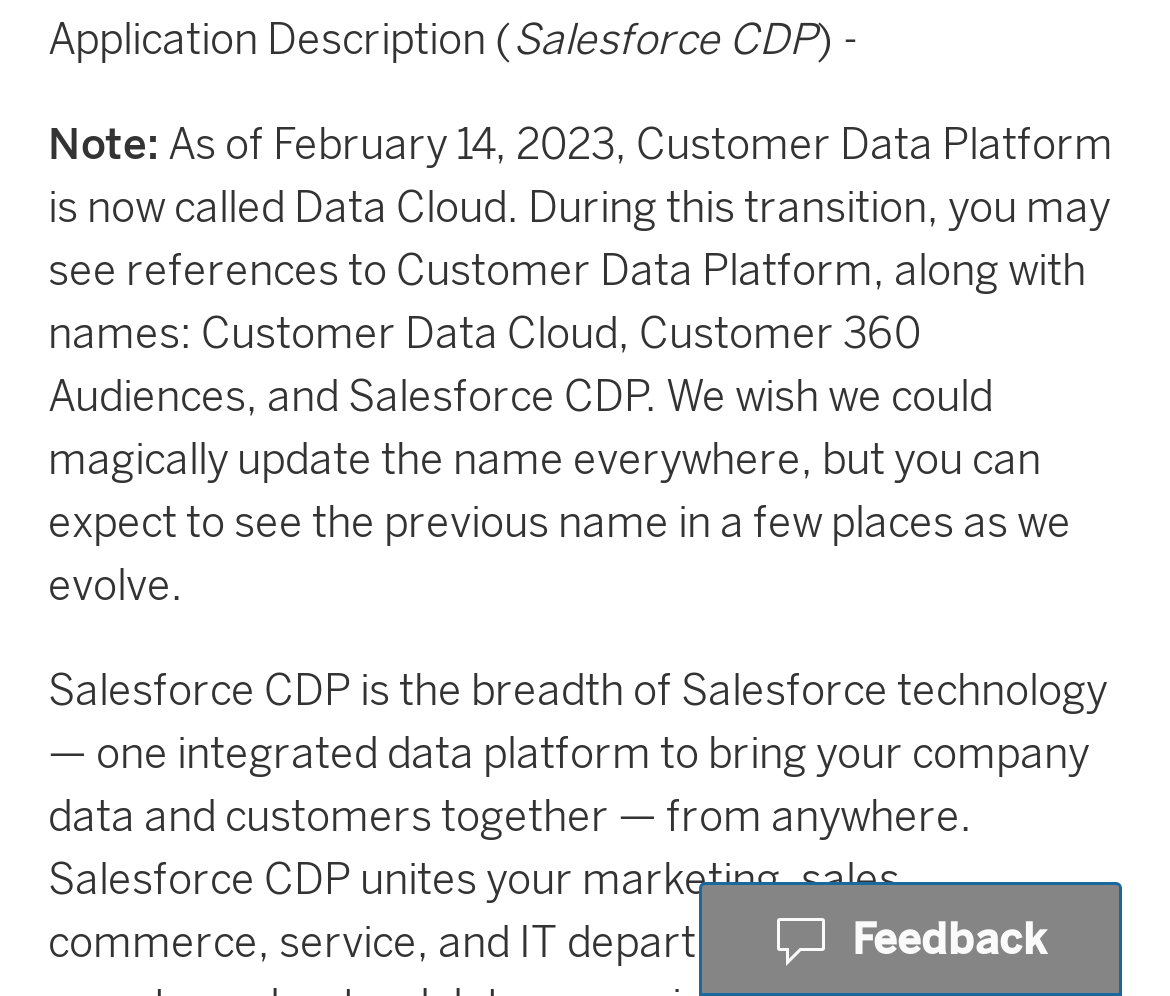Please find the bounding box coordinates in the format (top-left x, top-left y, bottom-right x, bottom-right y) for the given element description. Ensure the coordinates are floating point numbers between 0 and 1. Description: Feedback

[0.597, 0.886, 0.959, 1.0]